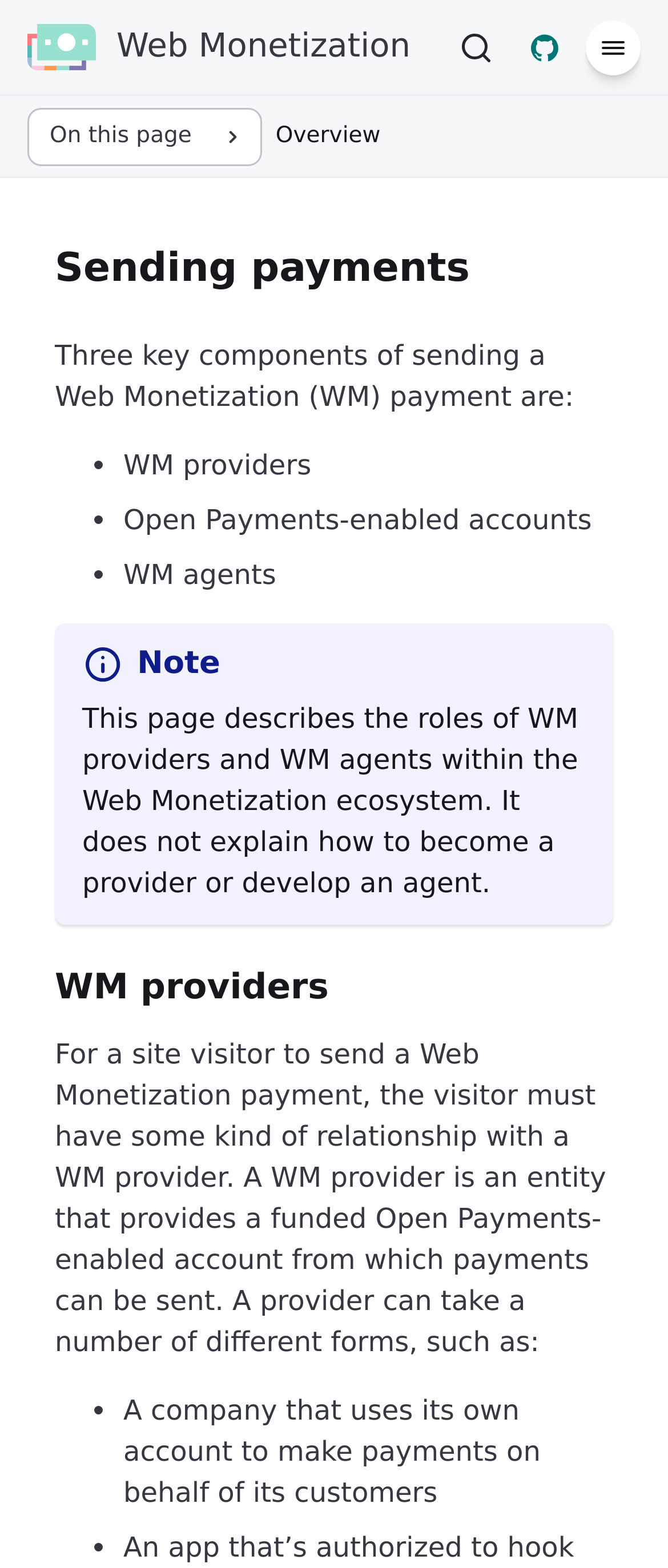Elaborate on the different components and information displayed on the webpage.

The webpage is about Web Monetization, a system that enables websites to receive automatic payments from users. At the top-left corner, there is a "Skip to content" link. Next to it, on the top-left, is the Web Monetization logo, which is an image accompanied by a link with the same name. On the top-right, there is a search button with a search icon. 

To the right of the search button, there is a GitHub link. Next to it, there is a menu button that, when expanded, controls a sidebar. Below the top section, there is a navigation menu labeled "On this page Overview" that lists the sections of the webpage. 

The main content of the webpage starts with a heading "Sending payments" followed by a paragraph explaining the three key components of sending a Web Monetization payment. These components are listed in bullet points: WM providers, Open Payments-enabled accounts, and WM agents. 

Below the list, there is a note that clarifies the scope of the webpage, which is to describe the roles of WM providers and WM agents, but not to explain how to become a provider or develop an agent. 

The next section is headed "WM providers" and explains the role of WM providers in facilitating Web Monetization payments. It describes the different forms a WM provider can take, such as a company that makes payments on behalf of its customers, listed in bullet points.